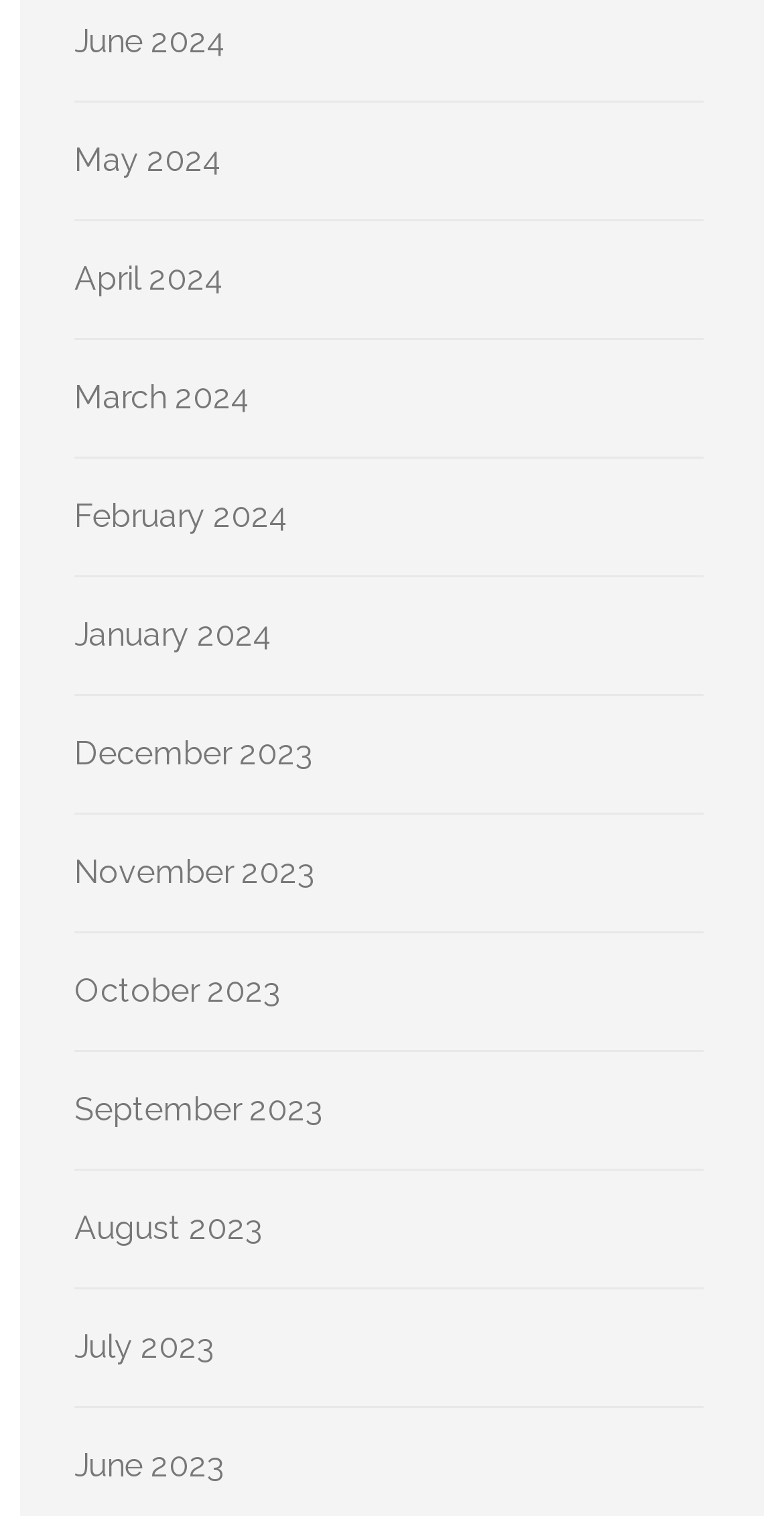Using the information in the image, could you please answer the following question in detail:
Is there a link for May 2023?

I searched the list of links on the webpage and did not find a link for May 2023. The links only go back to June 2023.